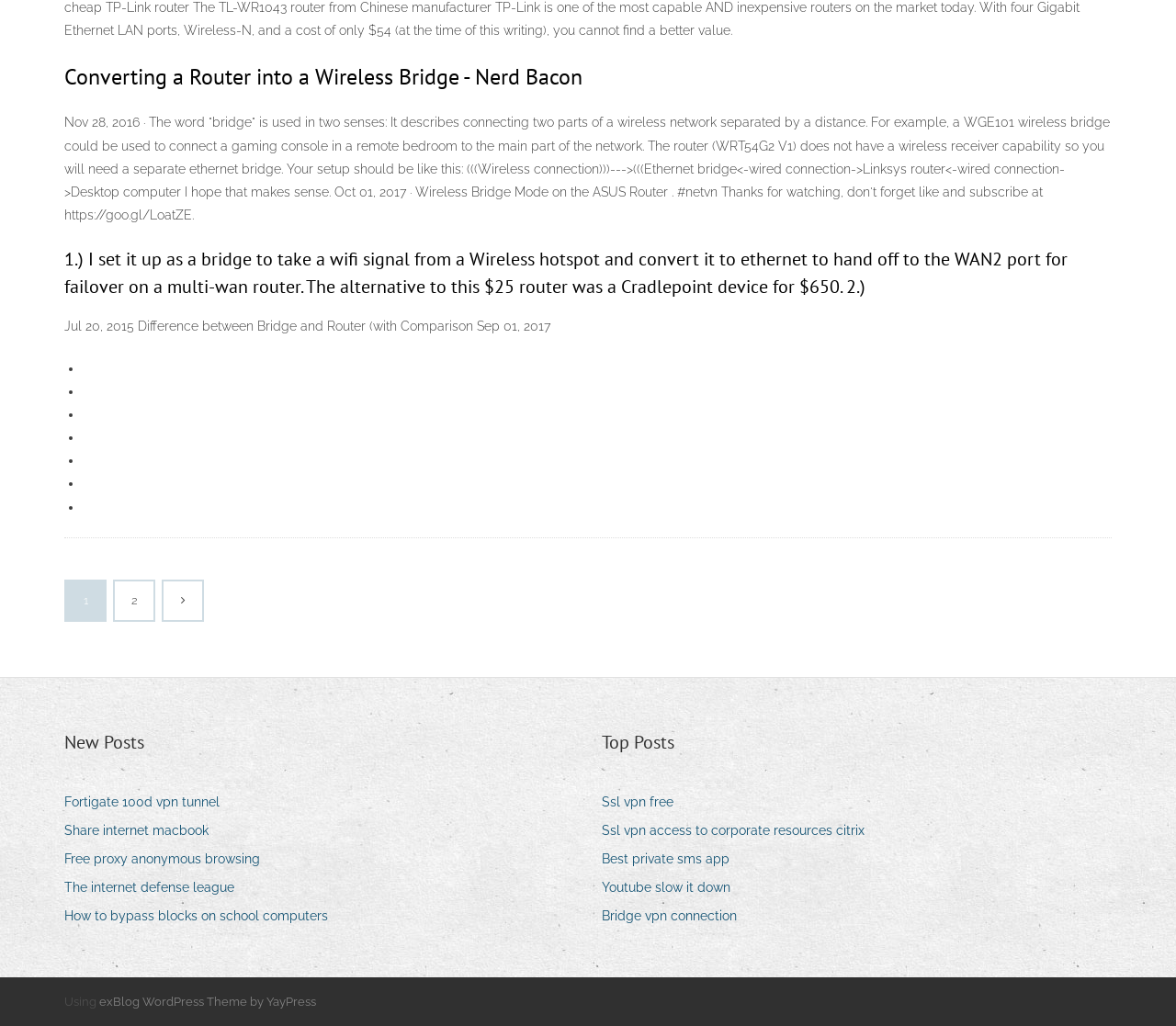Given the element description "Free proxy anonymous browsing", identify the bounding box of the corresponding UI element.

[0.055, 0.825, 0.233, 0.85]